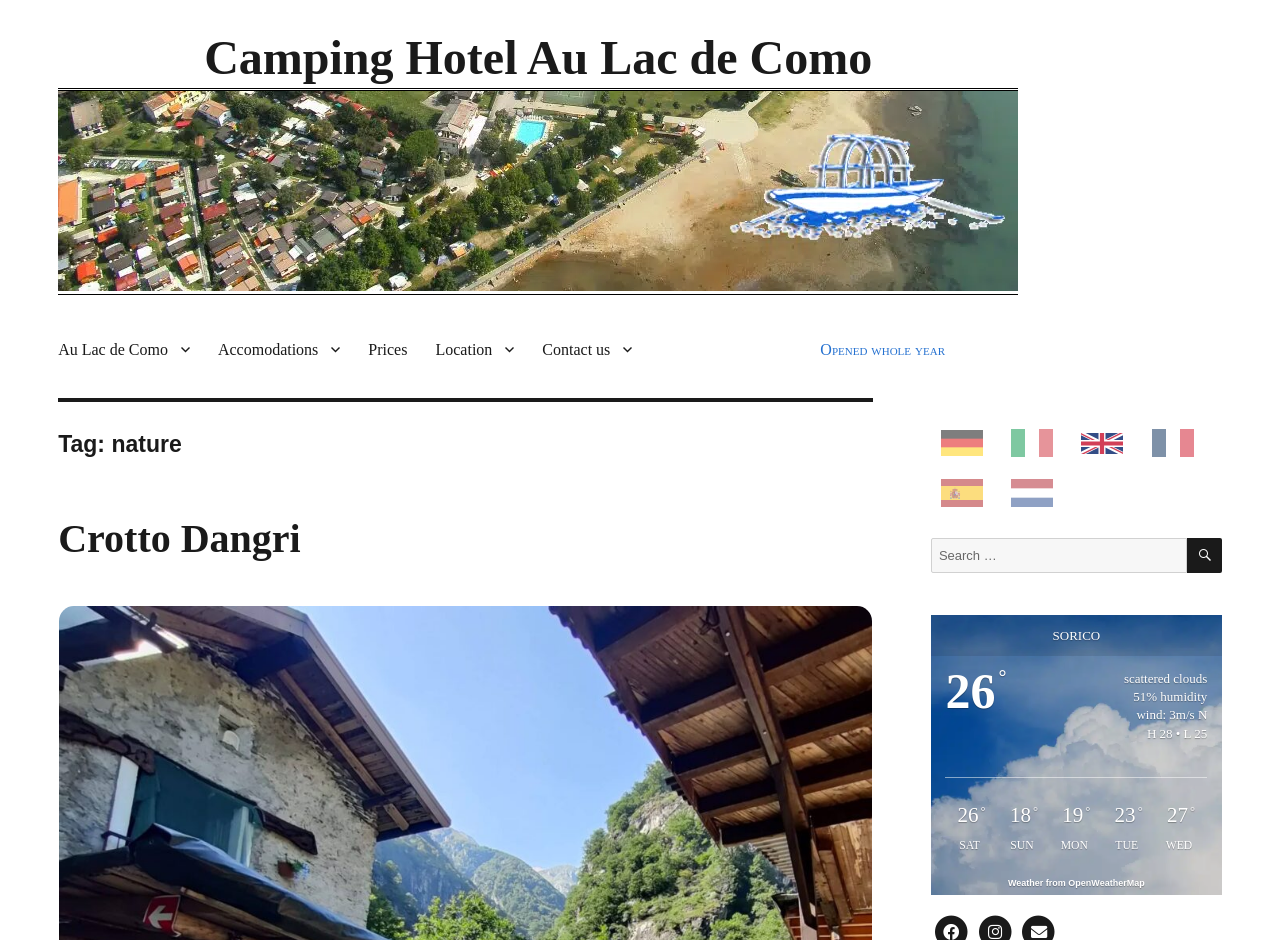Highlight the bounding box coordinates of the region I should click on to meet the following instruction: "Search for something".

[0.727, 0.572, 0.955, 0.61]